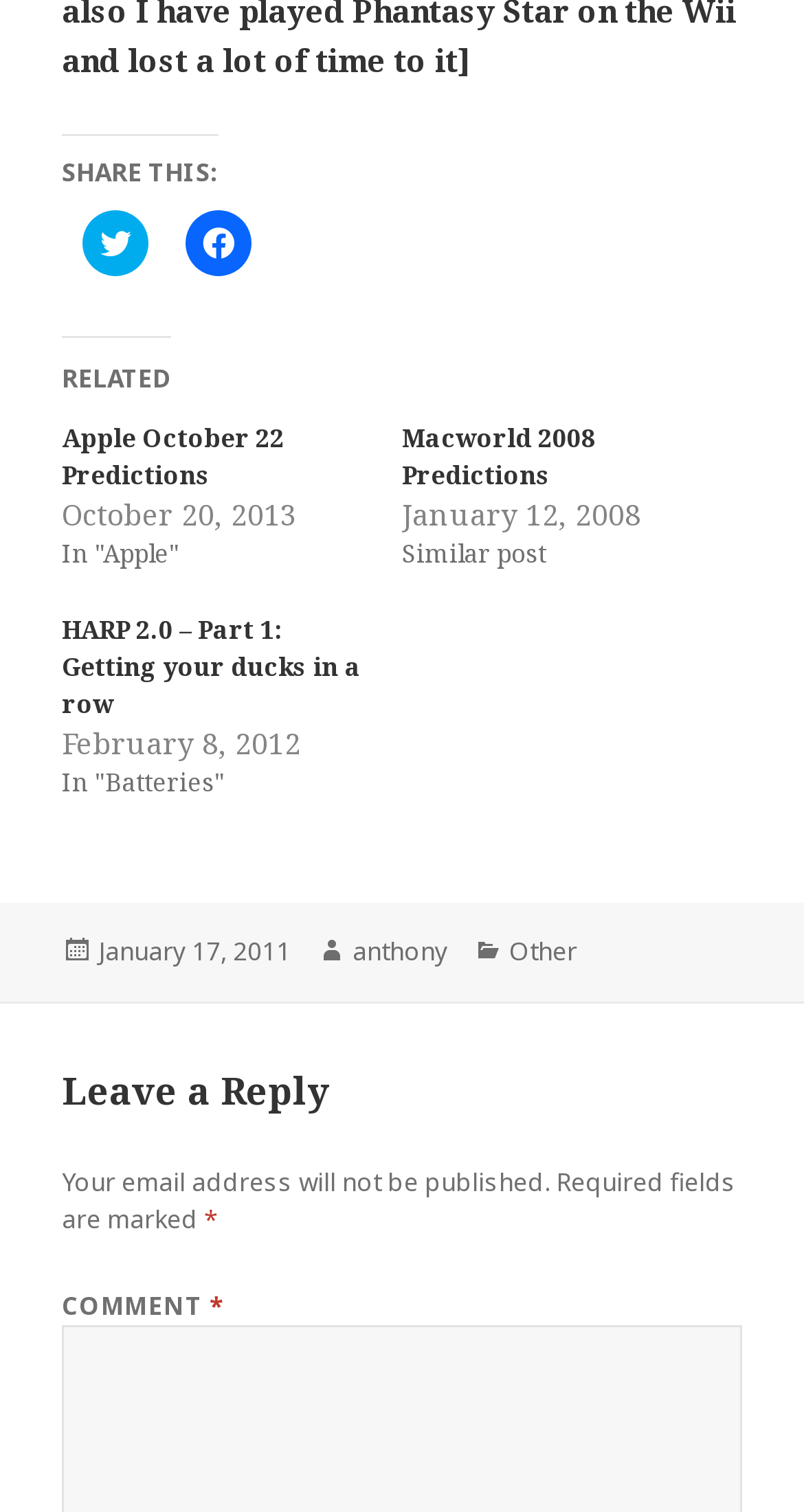What is the purpose of the section with the heading 'SHARE THIS:'?
Using the image as a reference, deliver a detailed and thorough answer to the question.

The section with the heading 'SHARE THIS:' contains links to share the post on Twitter and Facebook, indicating that its purpose is to allow users to share the post on social media.